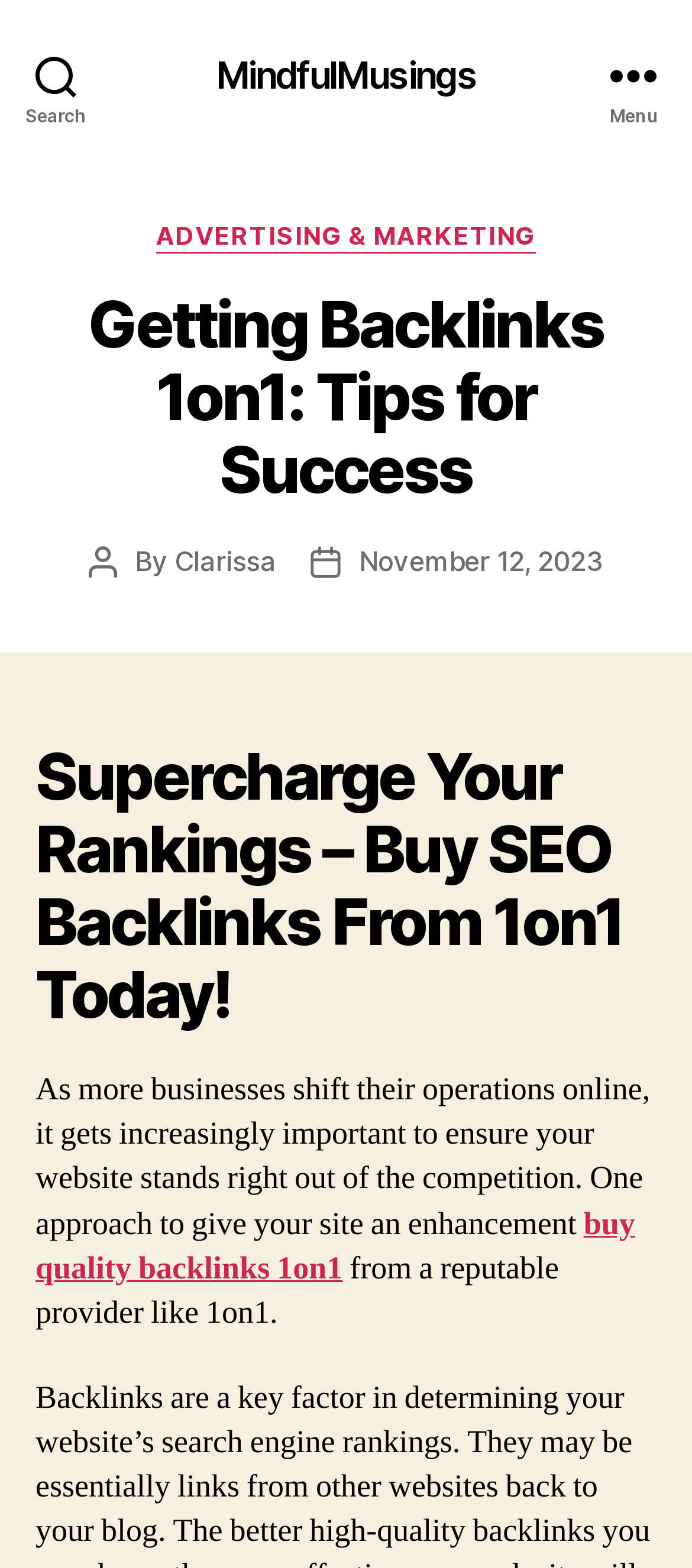Bounding box coordinates are to be given in the format (top-left x, top-left y, bottom-right x, bottom-right y). All values must be floating point numbers between 0 and 1. Provide the bounding box coordinate for the UI element described as: buy quality backlinks 1on1

[0.051, 0.767, 0.918, 0.822]